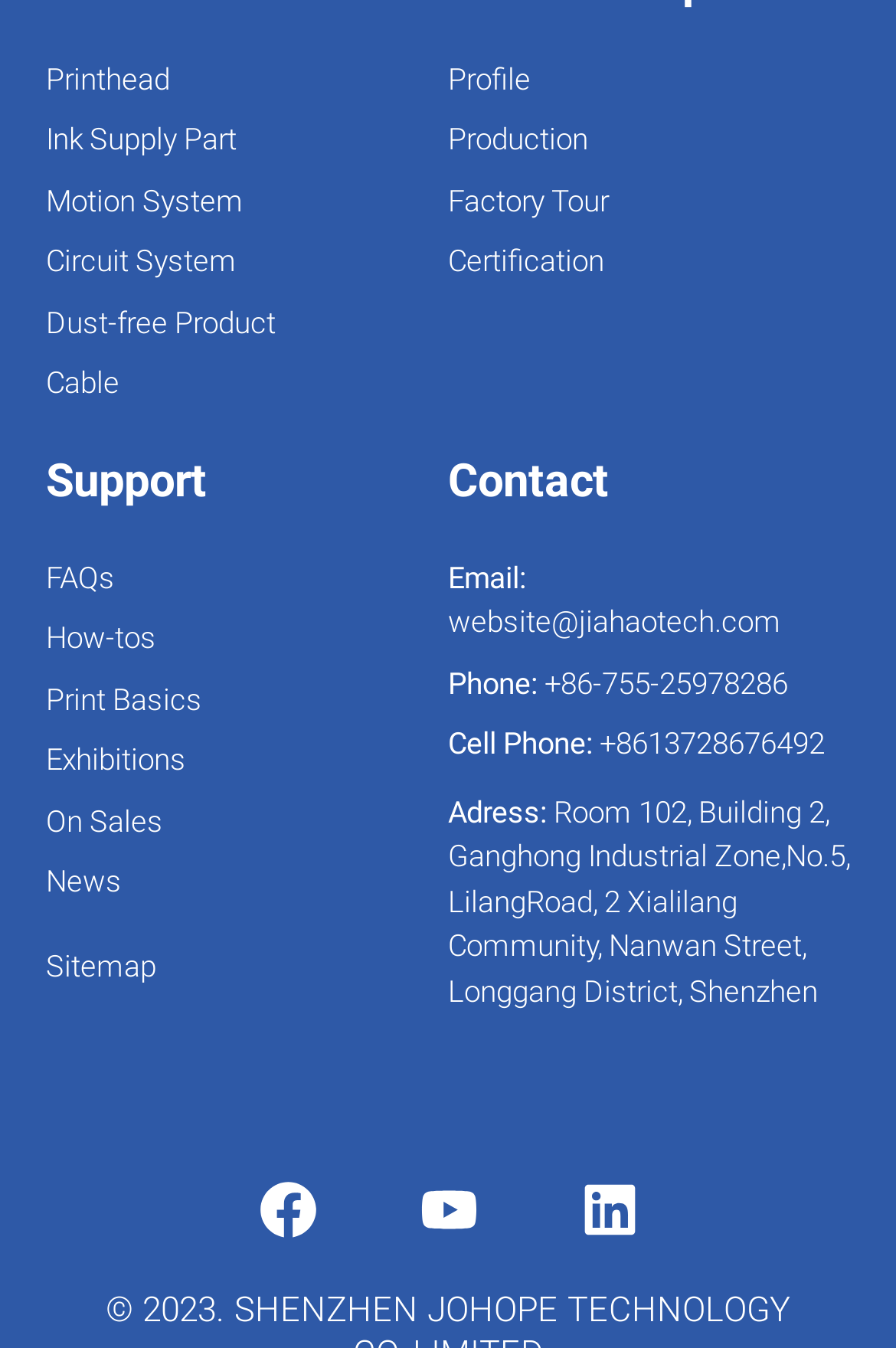Could you specify the bounding box coordinates for the clickable section to complete the following instruction: "Visit our Facebook page"?

[0.256, 0.854, 0.385, 0.939]